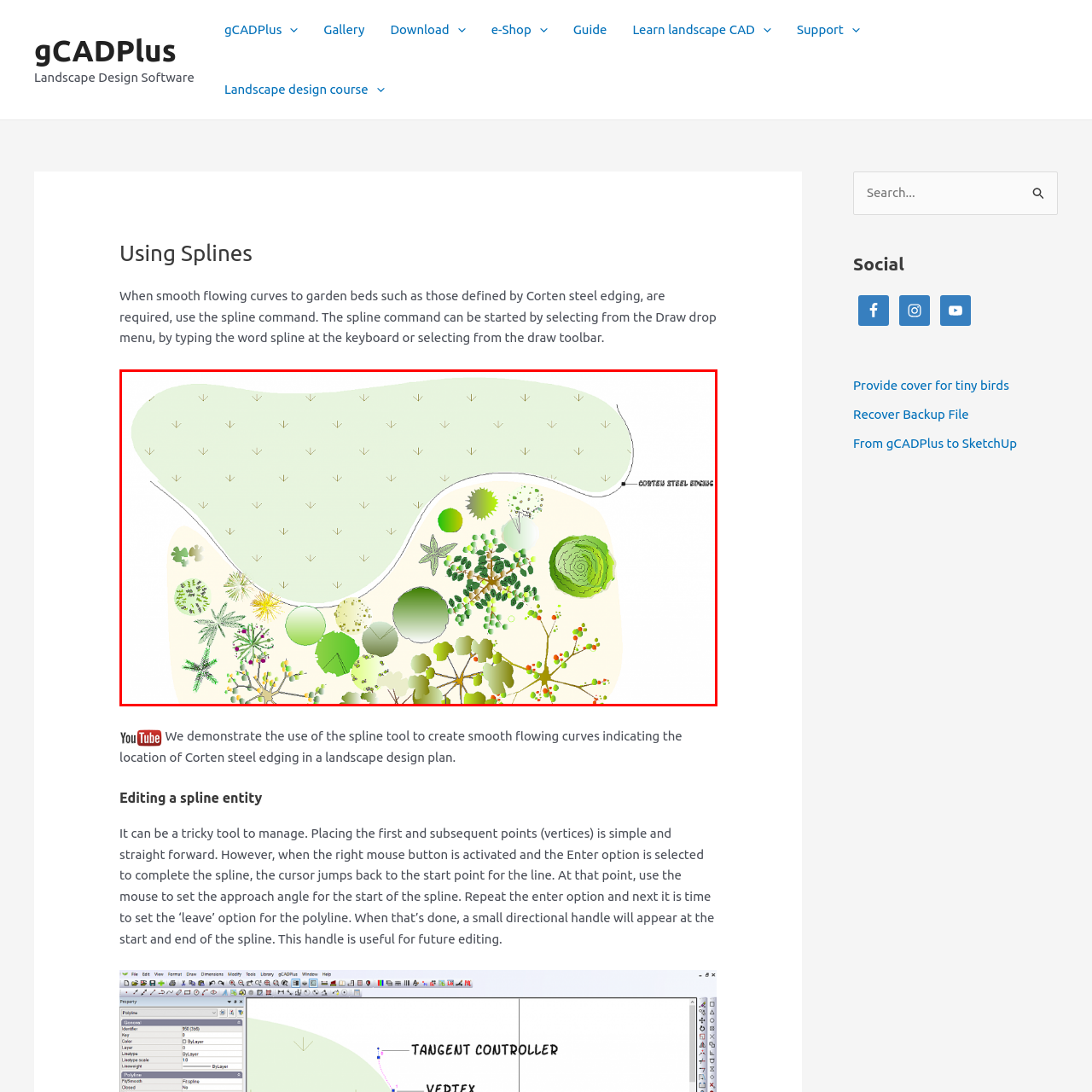Elaborate on the contents of the image highlighted by the red boundary in detail.

The image illustrates a detailed landscape design plan featuring various plant elements and a distinct representation of Corten steel edging. The design showcases a variety of flora, including stylized trees, shrubs, and ground cover, rendered in an array of green tones. The layout promotes a naturalistic flow, emphasizing smooth, organic shapes that suggest a harmonious integration of plants within the space. The Corten steel edging is clearly labeled and depicted with a clean, flowing line, indicating its role in delineating garden beds. The plan serves as an example of how to incorporate the spline command in landscape design, facilitating the creation of aesthetically pleasing and functional outdoor spaces.